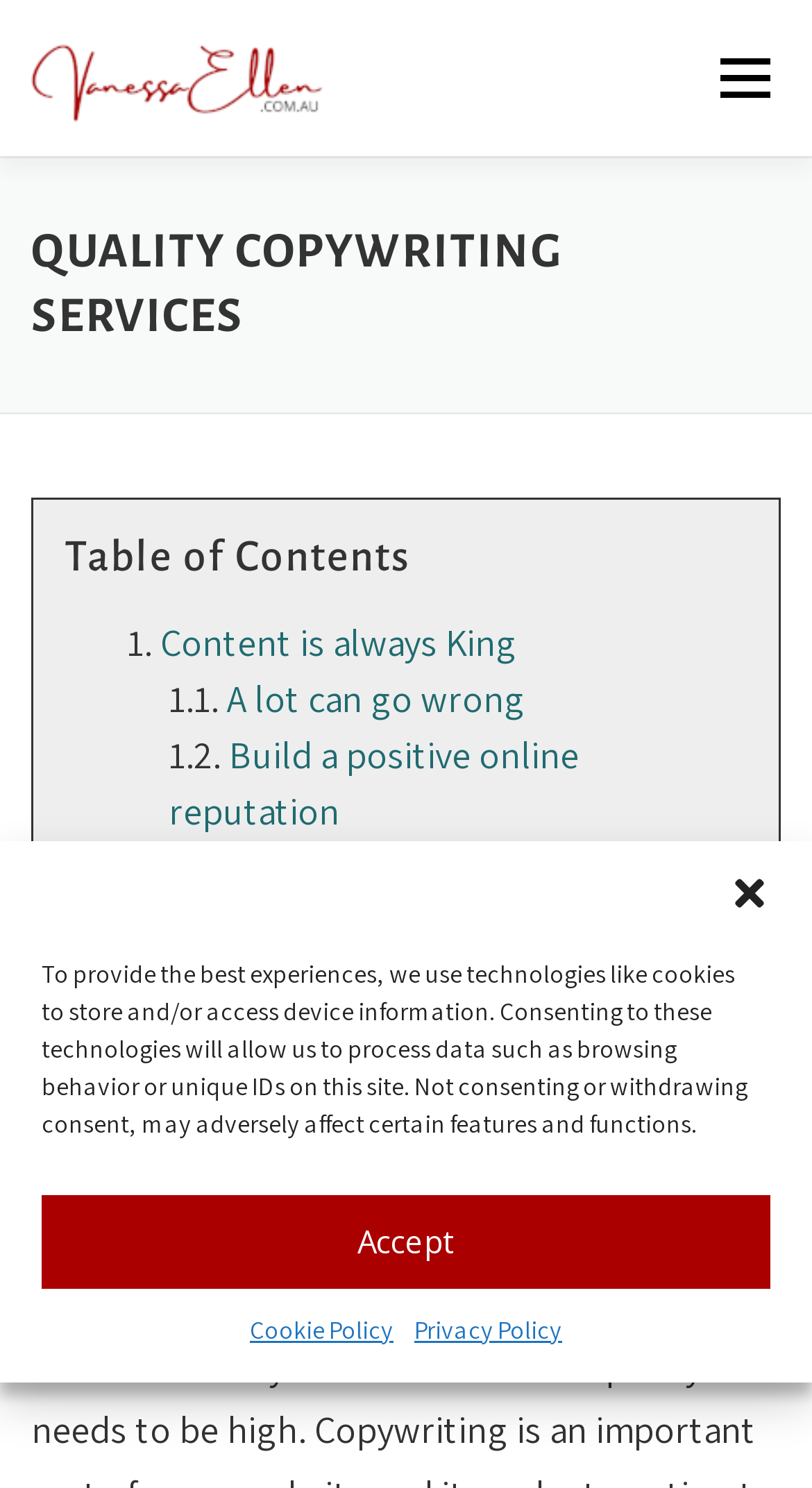What is the topic of the 'Content is always King' section?
Please provide a single word or phrase answer based on the image.

Website content